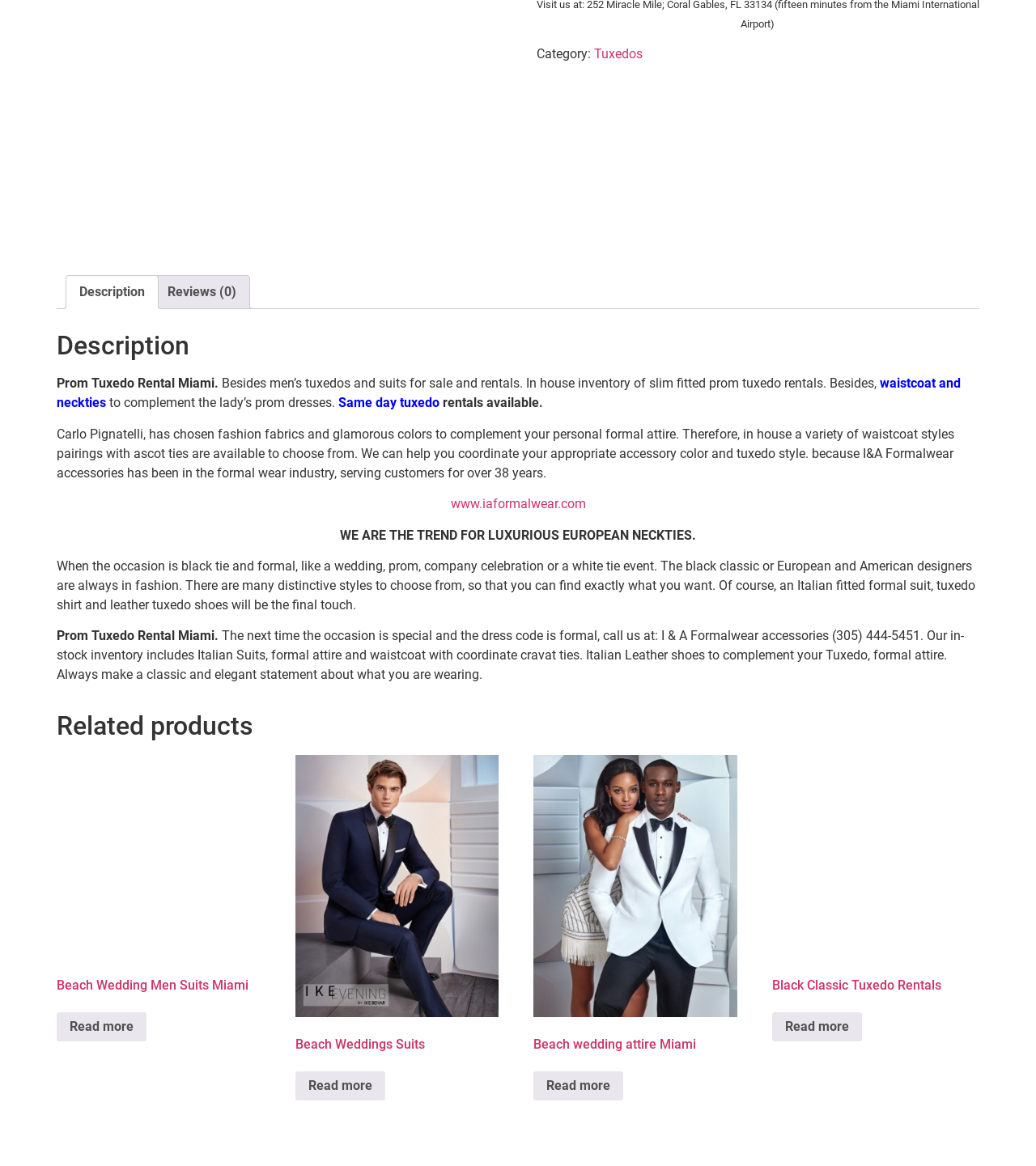Identify the bounding box of the UI component described as: "Reviews (0)".

[0.162, 0.237, 0.228, 0.265]